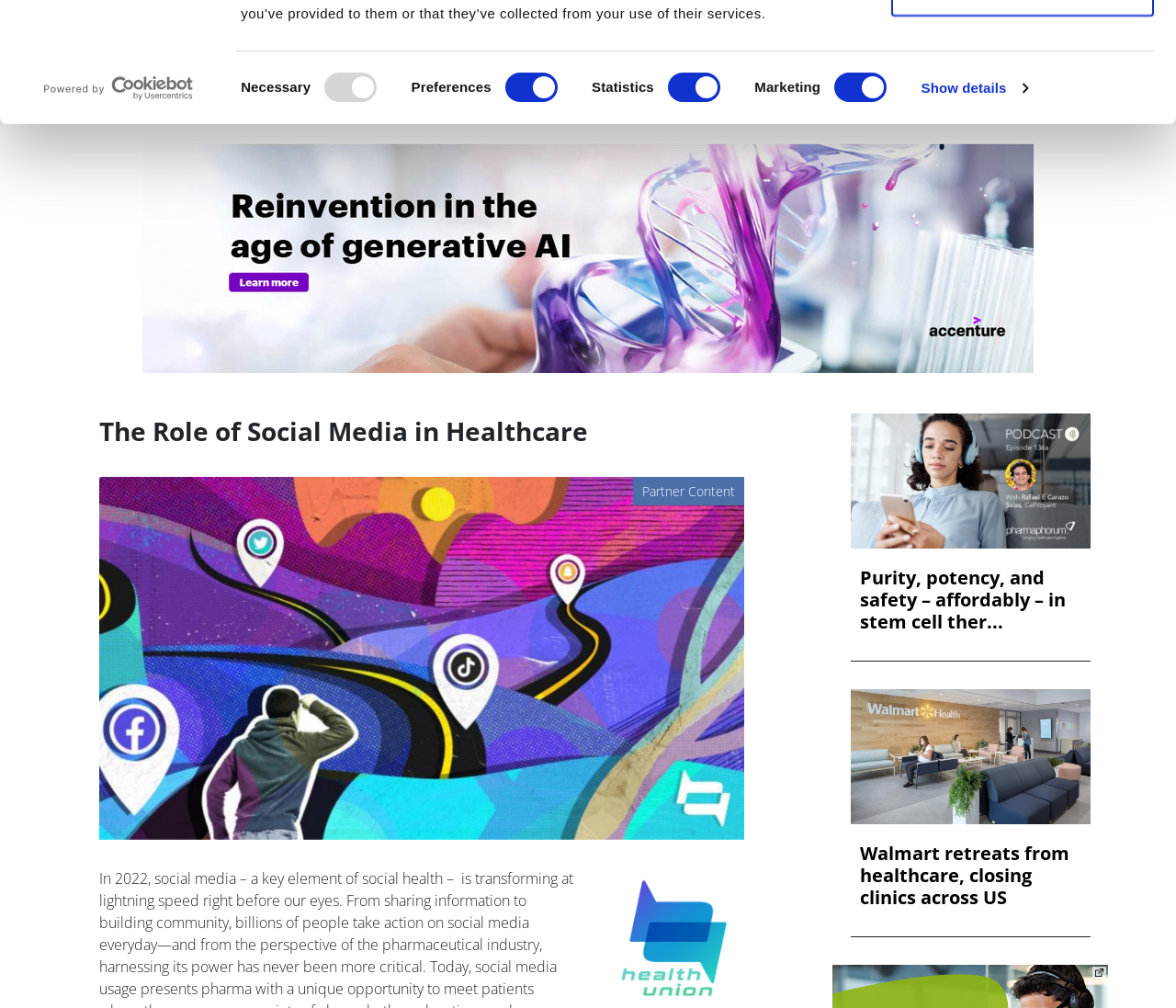Produce an elaborate caption capturing the essence of the webpage.

The webpage is about pharmaphorum, a healthcare-related website. At the top, there is a dialog box about cookies, with a logo and a link to open in a new window. Below the dialog box, there is a tab panel with a heading "This website uses cookies" and a description about the use of cookies. There are four checkboxes for consent selection: Necessary, Preferences, Statistics, and Marketing, all of which are checked by default. 

To the right of the consent selection, there are two buttons: "Allow selection" and "Allow all". Below these buttons, there is a link to skip to the main content. 

On the top left, there is a date "Wednesday 12 June 2024" and a set of social media links, including Twitter, LinkedIn, Facebook, and RSS. Next to the social media links, there is a user account menu with a link to sign up. 

On the top right, there is a search button with a search icon. Below the search button, there is a navigation menu with links to different categories, including Home, News, Views & Analysis, Deep Dive, Webinars, Podcasts, Videos, White Papers, and Events. 

Below the navigation menu, there is an advertisement iframe with a heading "The Role of Social Media in Healthcare" and an image. 

The main content of the webpage is divided into two articles. The first article has a heading "Purity, potency, and safety – affordably – in stem cell ther..." and an image. The second article has a heading "Walmart retreats from healthcare, closing clinics across US" and an image.